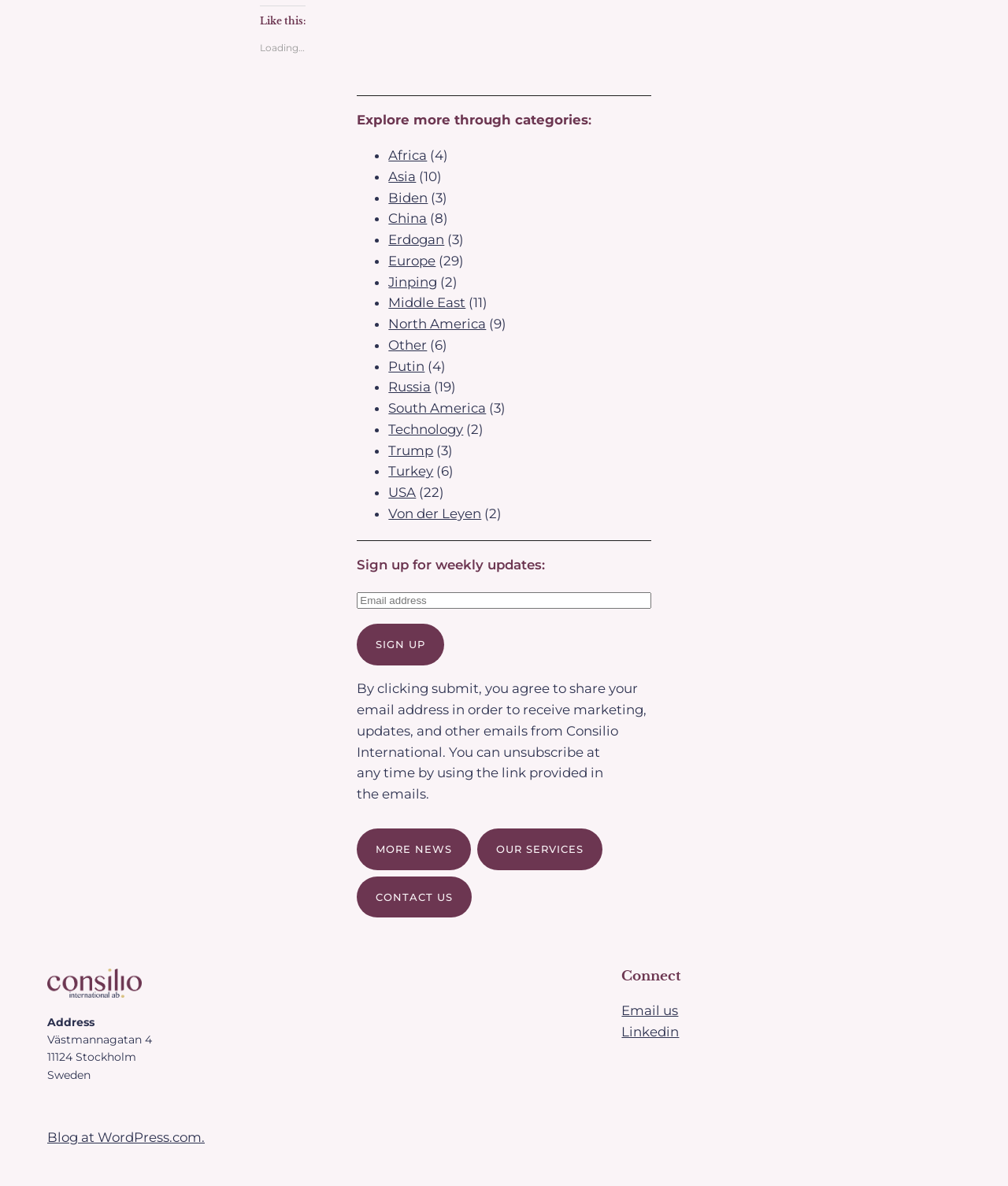Look at the image and write a detailed answer to the question: 
What is the purpose of the 'SIGN UP' button?

The 'SIGN UP' button is located below the 'Sign up for weekly updates:' heading, and it is accompanied by a textbox to input an email address. This suggests that the button is used to submit the email address to receive weekly updates from Consilio International.